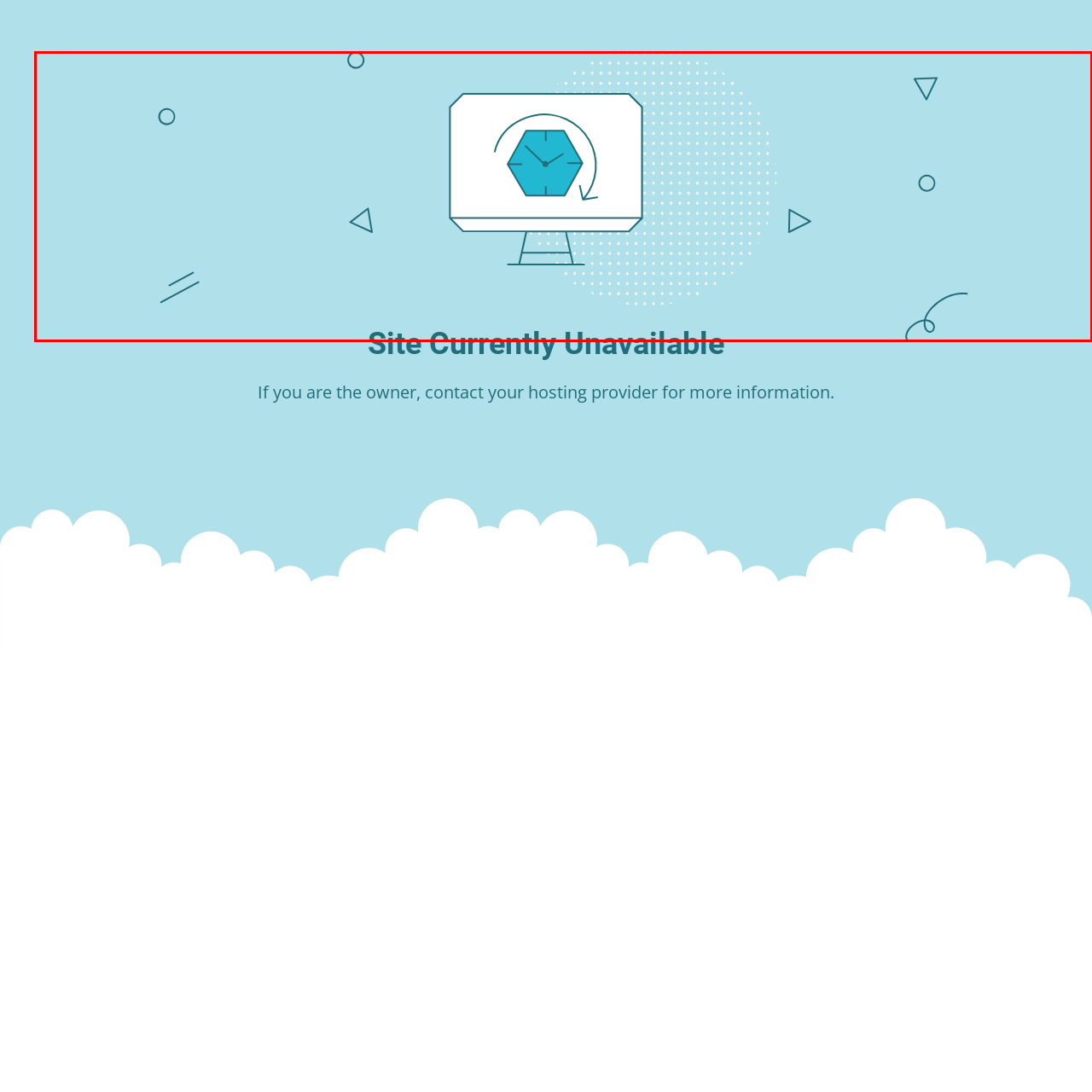Offer a detailed explanation of the scene within the red bounding box.

The image depicts a light blue background, featuring a stylized computer monitor that displays an illustration of a clock with a rotating arrow, symbolizing time or an ongoing process. Below the computer monitor, bold text reads "Site Currently Unavailable," indicating a temporary disruption in service. The overall design includes geometric shapes and dotted patterns, enhancing the modern and professional aesthetic of the image, which is typically used to inform users of website downtime or maintenance.